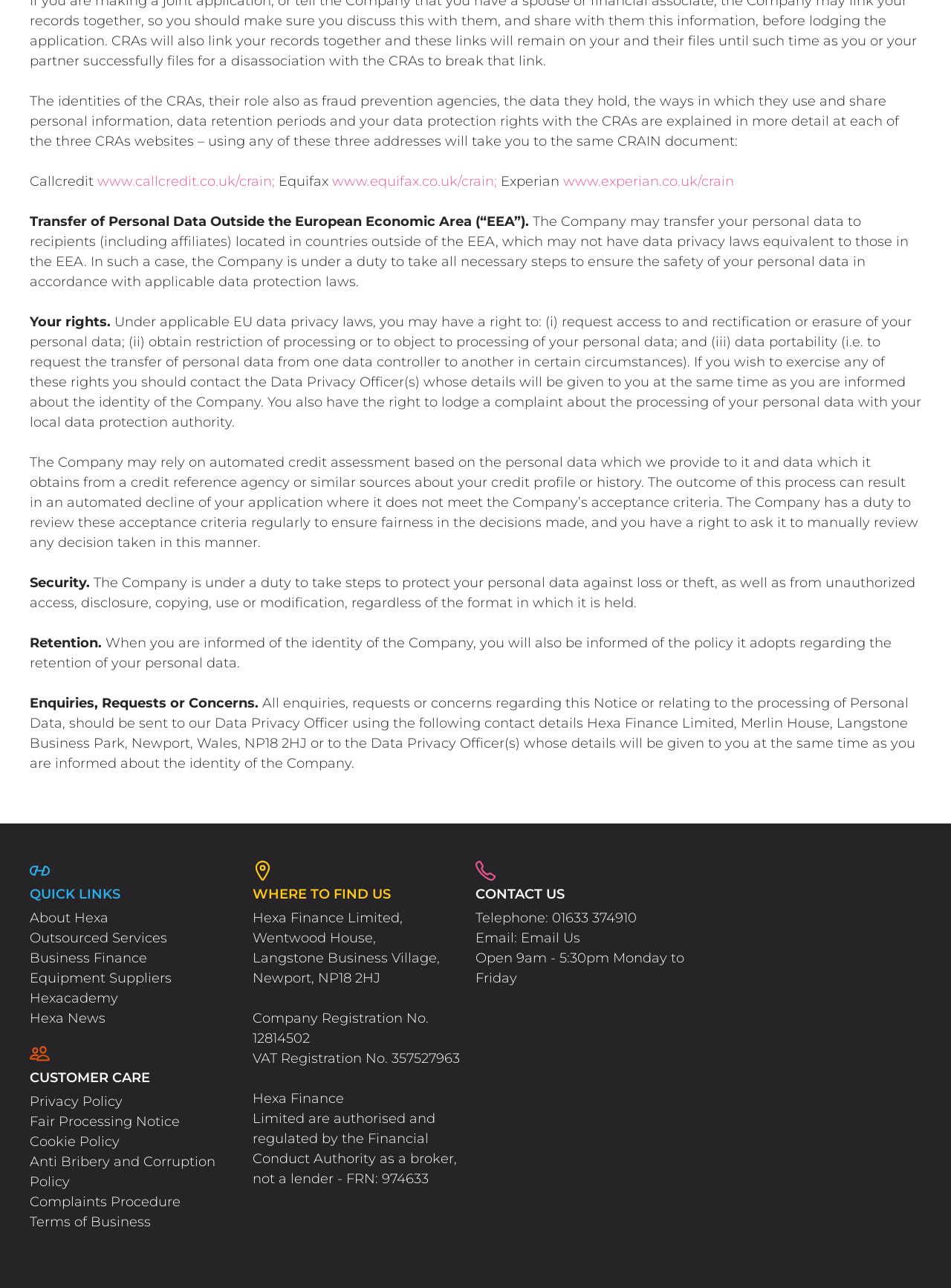Please identify the bounding box coordinates of the clickable area that will fulfill the following instruction: "visit Callcredit website". The coordinates should be in the format of four float numbers between 0 and 1, i.e., [left, top, right, bottom].

[0.102, 0.134, 0.289, 0.147]